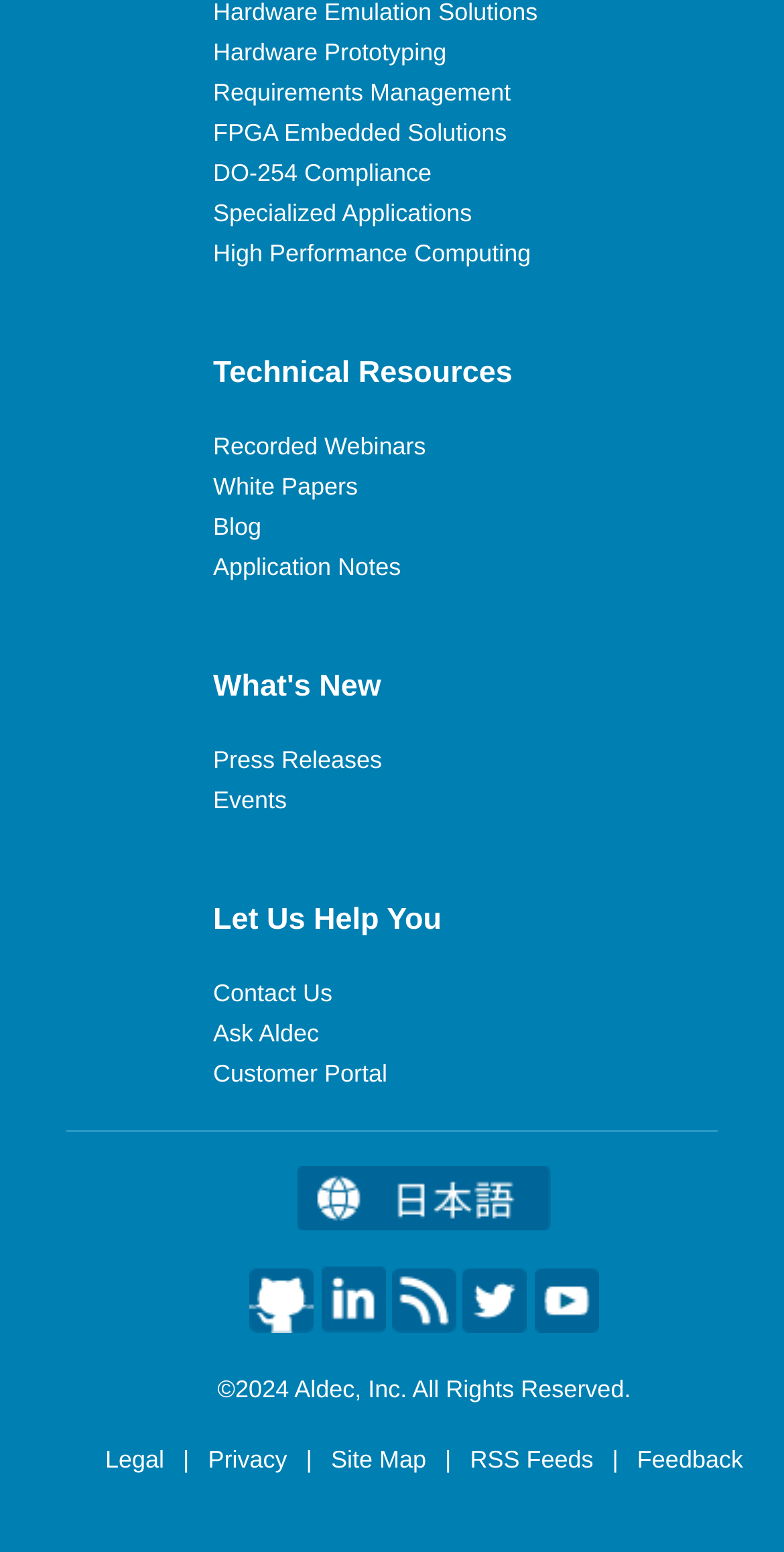Examine the image and give a thorough answer to the following question:
What is the purpose of the 'DO-254 Compliance' link?

The webpage contains a link labeled 'DO-254 Compliance', but without additional context or information, it is unclear what the purpose of this link is. It may be related to a specific service or resource offered by the company, but further investigation would be needed to determine its purpose.